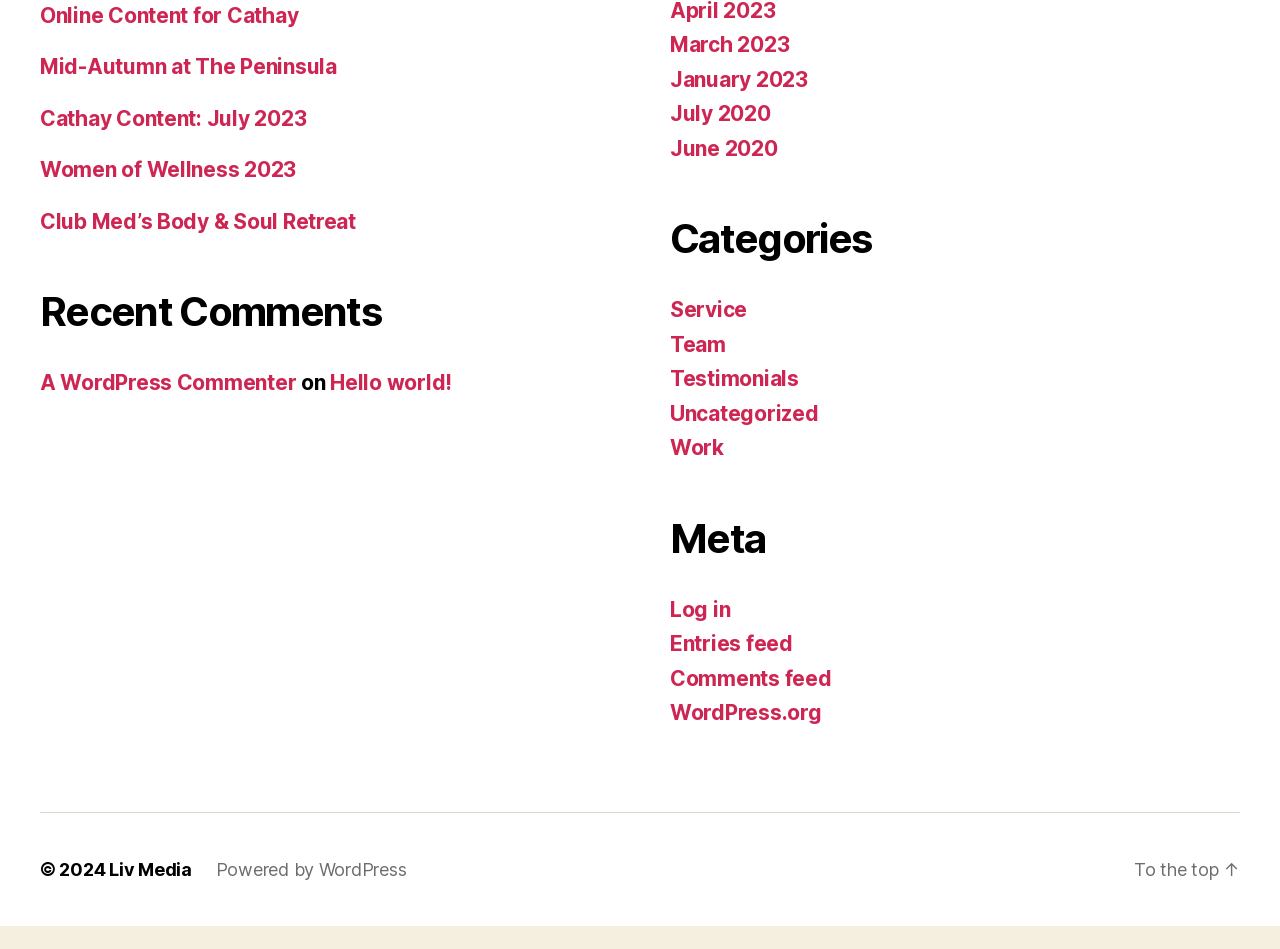Give a one-word or one-phrase response to the question:
What is the name of the content provider?

Cathay